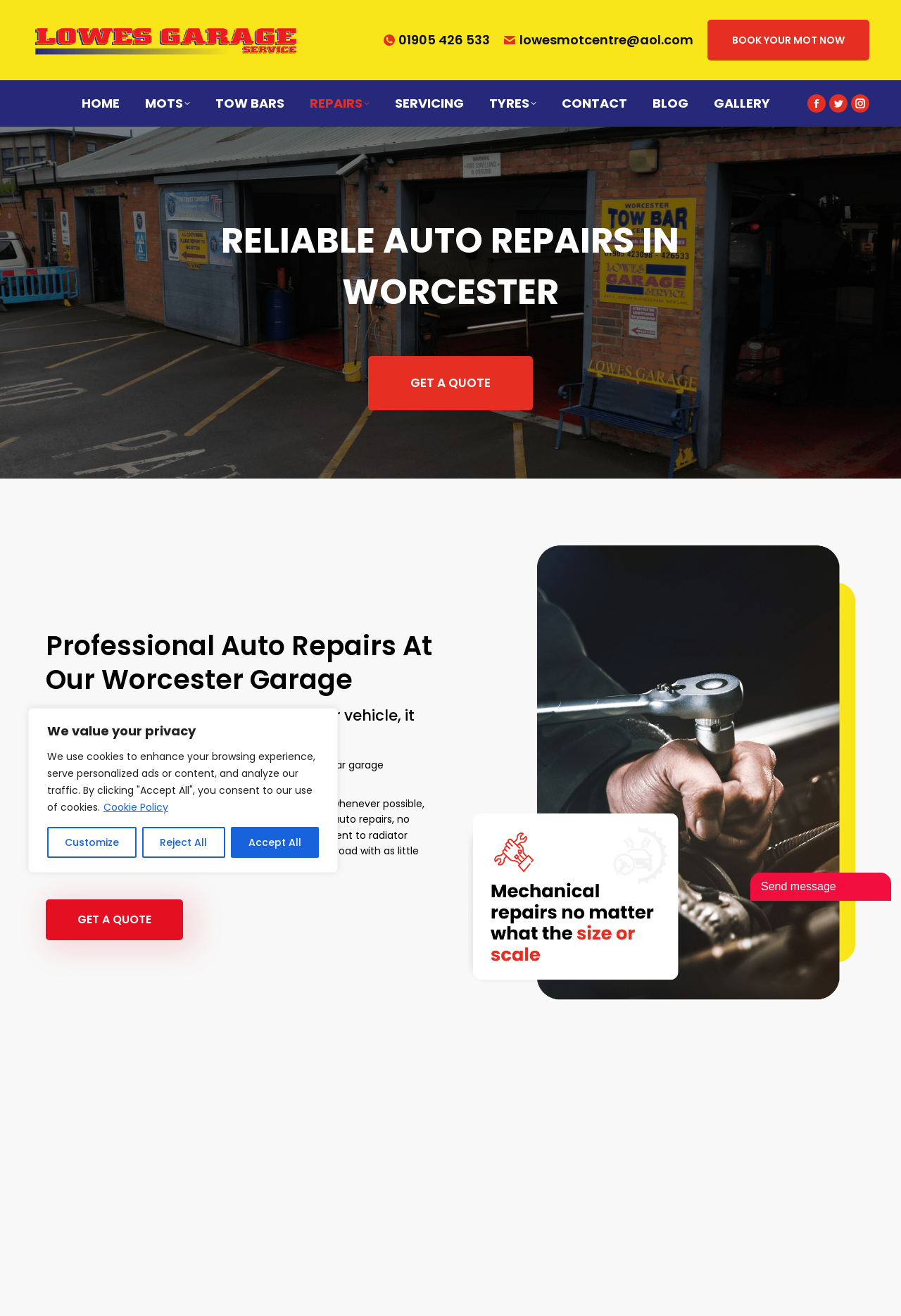Summarize the contents and layout of the webpage in detail.

This webpage is about Lowes Garage Service, a mechanical auto repair service in Worcester, UK. At the top, there is a cookie policy notification with buttons to customize, reject, or accept all cookies. Below this, the company's logo and name are displayed, along with a phone number and email address.

The main navigation menu is situated at the top of the page, with links to various sections such as Home, MOTs, Repairs, Servicing, Tyres, Contact, Blog, and Gallery. There are also social media links to Facebook, Twitter, and Instagram.

The main content area is divided into sections. The first section has a heading "RELIABLE AUTO REPAIRS IN WORCESTER" and a call-to-action button to get a quote. Below this, there is a brief introduction to the company's services, explaining that they can help with mechanical auto repairs of any size or scale.

The next section has a heading "Professional Auto Repairs At Our Worcester Garage" and describes the company's approach to car repairs. There is a paragraph of text explaining that they cater to all enquiries and provide knowledgeable advice. This section also includes a call-to-action button to get a quote.

Further down, there is a section with a heading "What Can Lowes Garage Do For Me?" which lists the services they offer, including wheel bearings, batteries, alternators, and exhaust systems. Each of these services is accompanied by an image and a brief heading.

At the bottom of the page, there is a "Go to Top" link and a chat widget iframe.